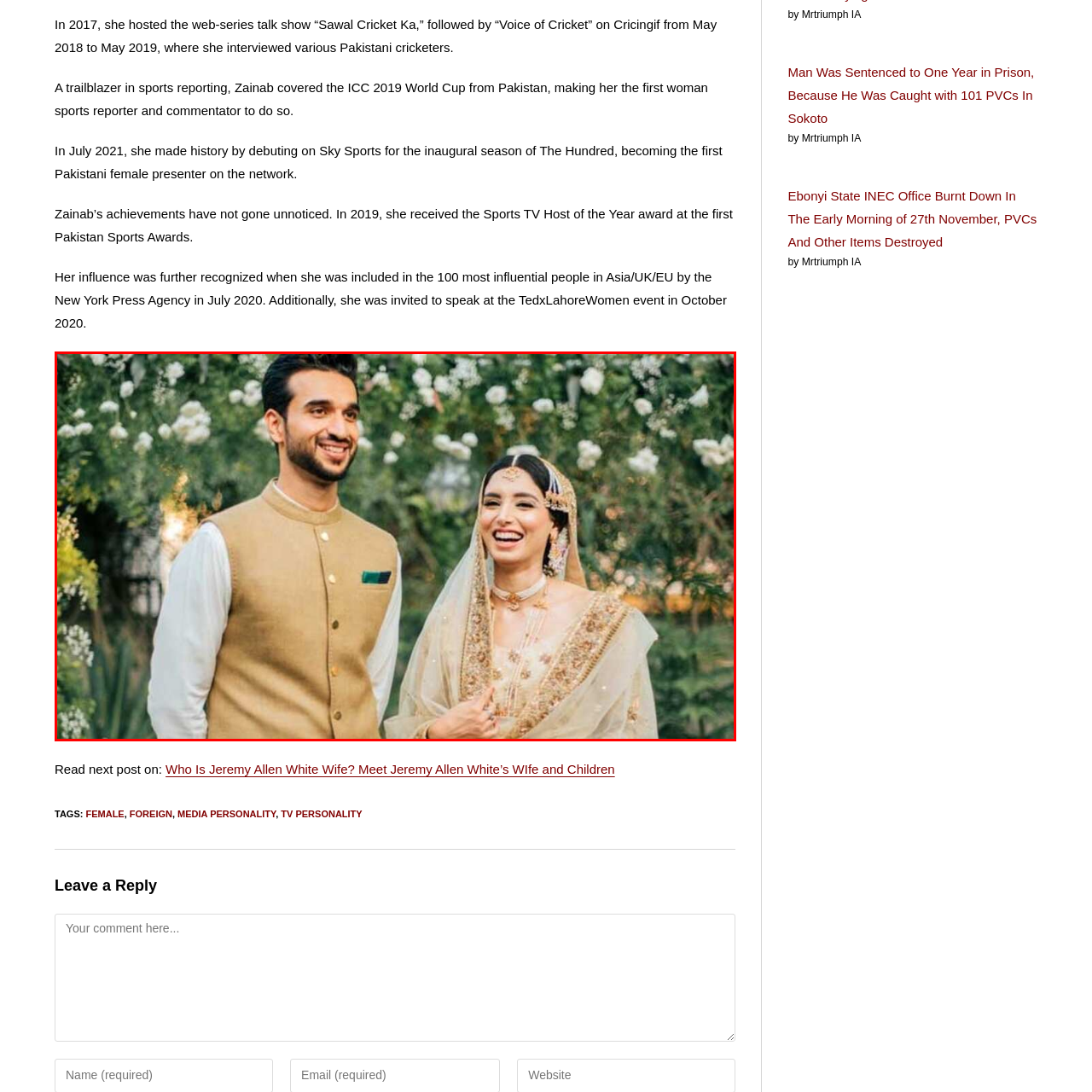Please review the portion of the image contained within the red boundary and provide a detailed answer to the subsequent question, referencing the image: What is reflected in the couple's expressions?

The couple's expressions in the image reflect warmth and happiness, which suggests that they are celebrating a special moment or occasion, and their connection with each other is filled with love and joy.